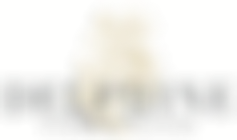Answer the question using only one word or a concise phrase: What service does Delphine Eyebrow Couture provide?

Microblading and restorative makeup